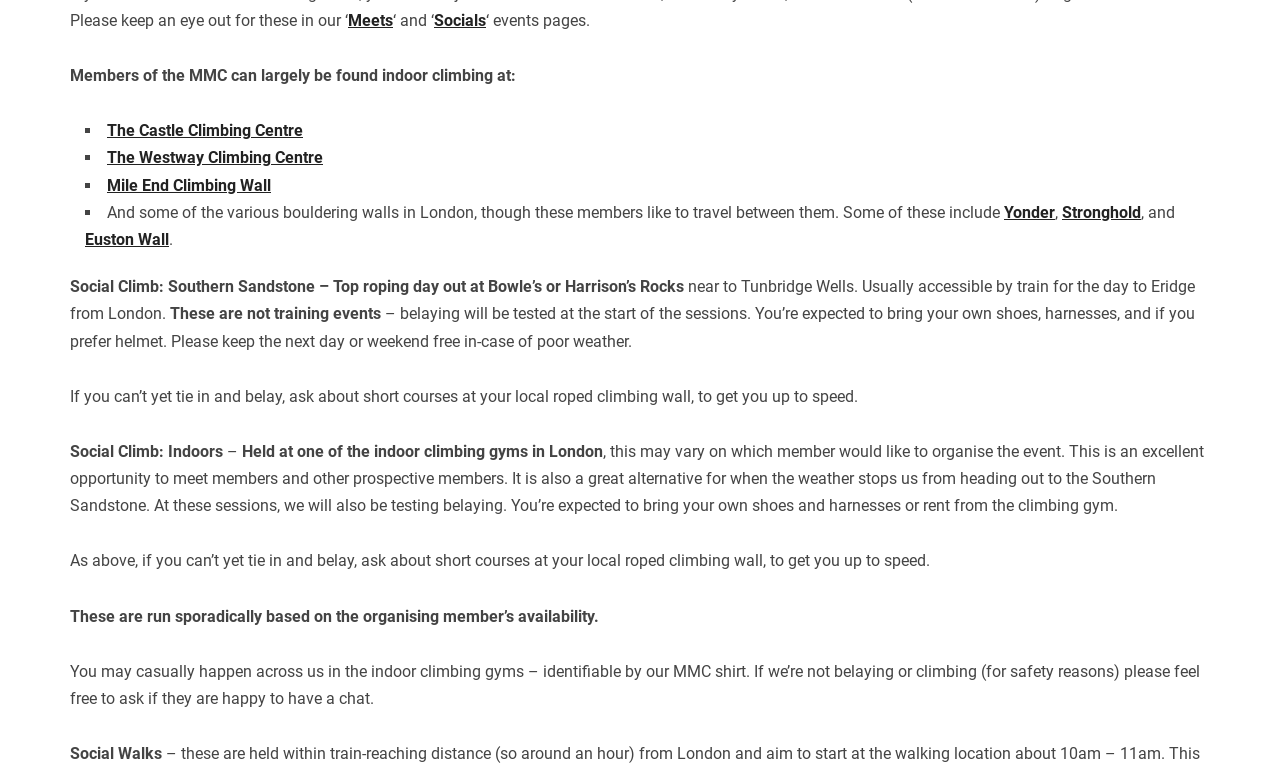What is required to participate in the Social Climb events?
Refer to the image and provide a thorough answer to the question.

The question asks for what is required to participate in the Social Climb events. By reading the text, we can see that participants are expected to bring their own shoes and harnesses, or rent from the climbing gym.